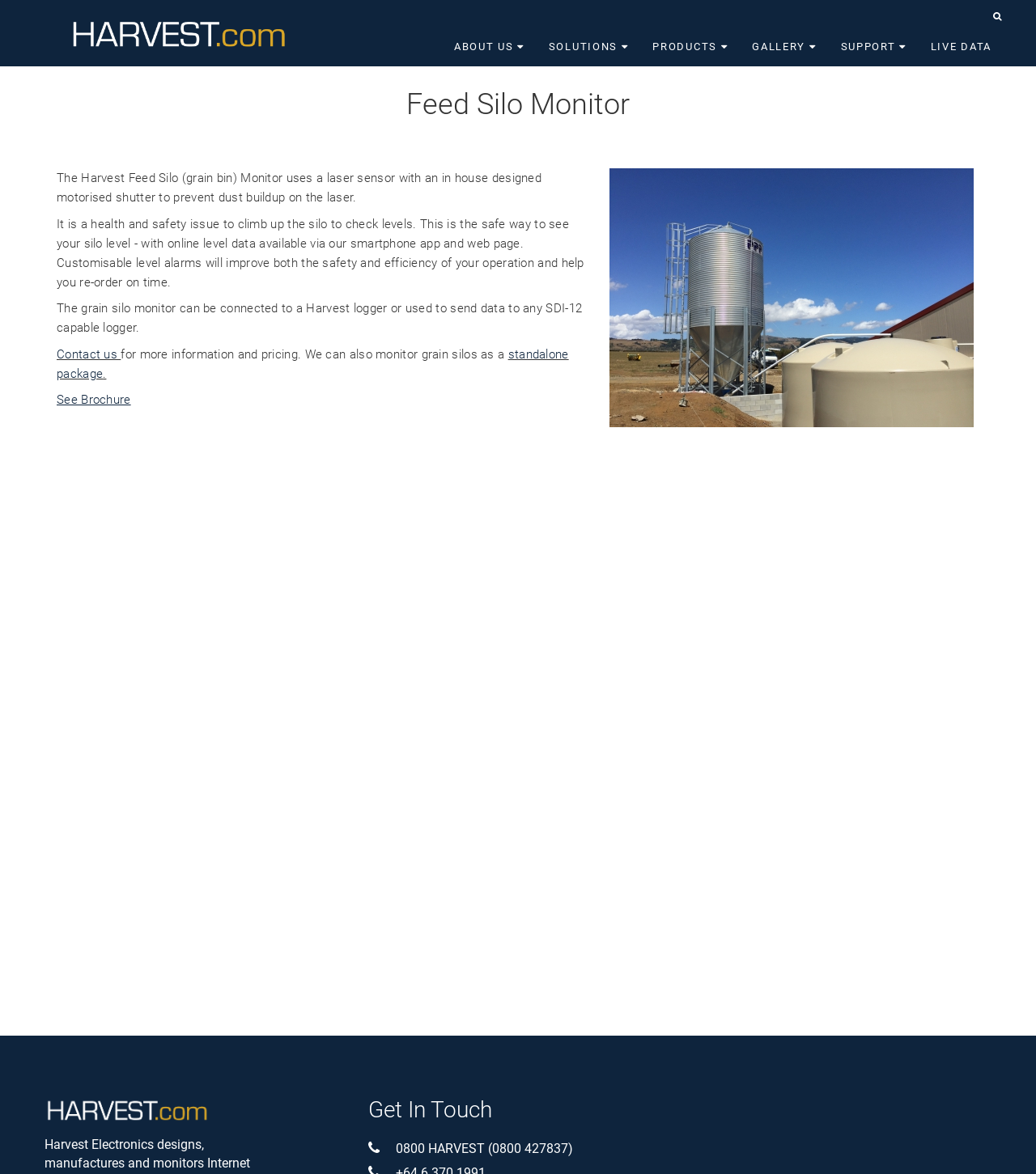Identify the bounding box coordinates for the UI element mentioned here: "Gallery". Provide the coordinates as four float values between 0 and 1, i.e., [left, top, right, bottom].

[0.714, 0.028, 0.8, 0.056]